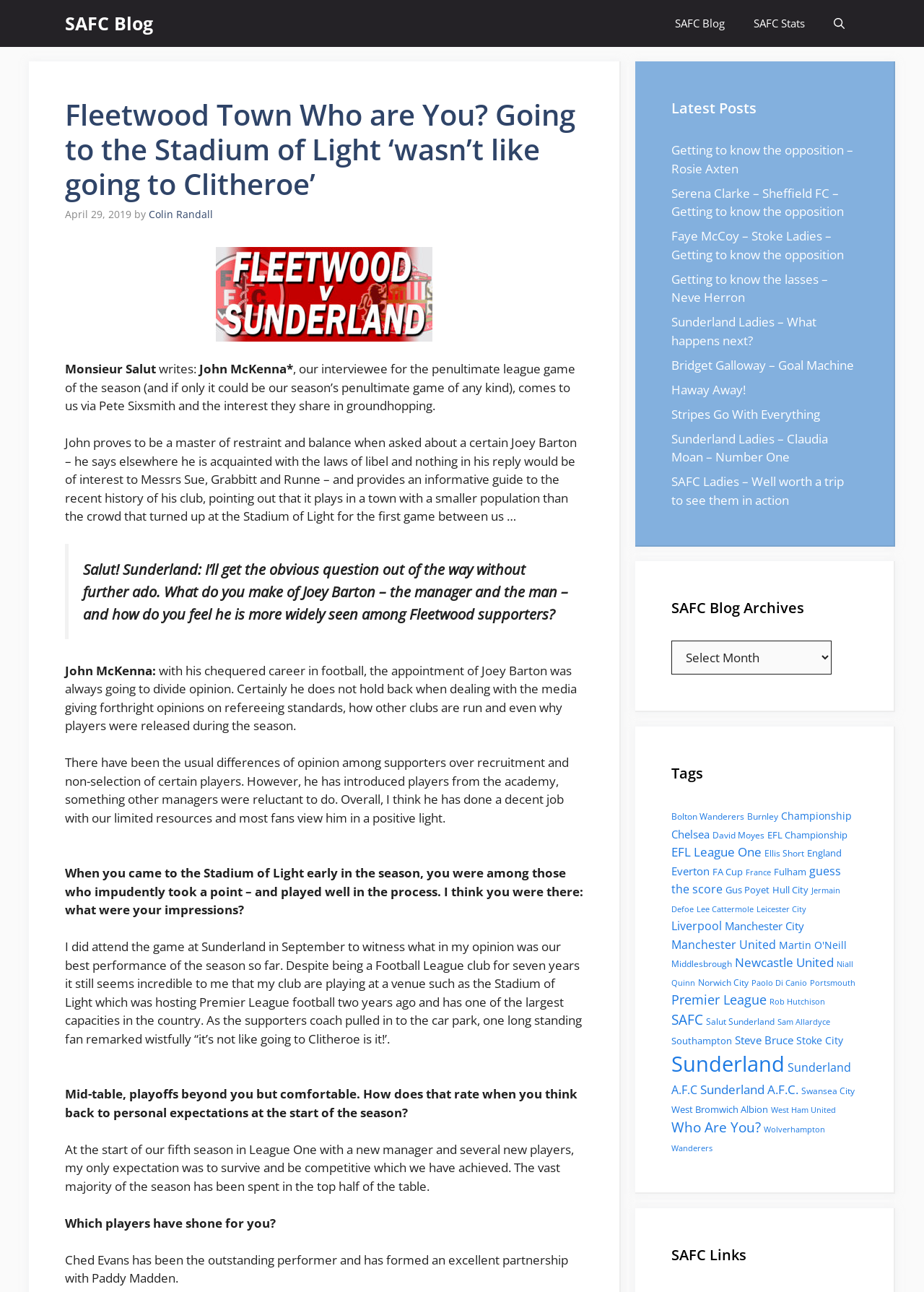Determine the bounding box coordinates of the section I need to click to execute the following instruction: "Explore the SAFC Blog Archives". Provide the coordinates as four float numbers between 0 and 1, i.e., [left, top, right, bottom].

[0.727, 0.462, 0.928, 0.479]